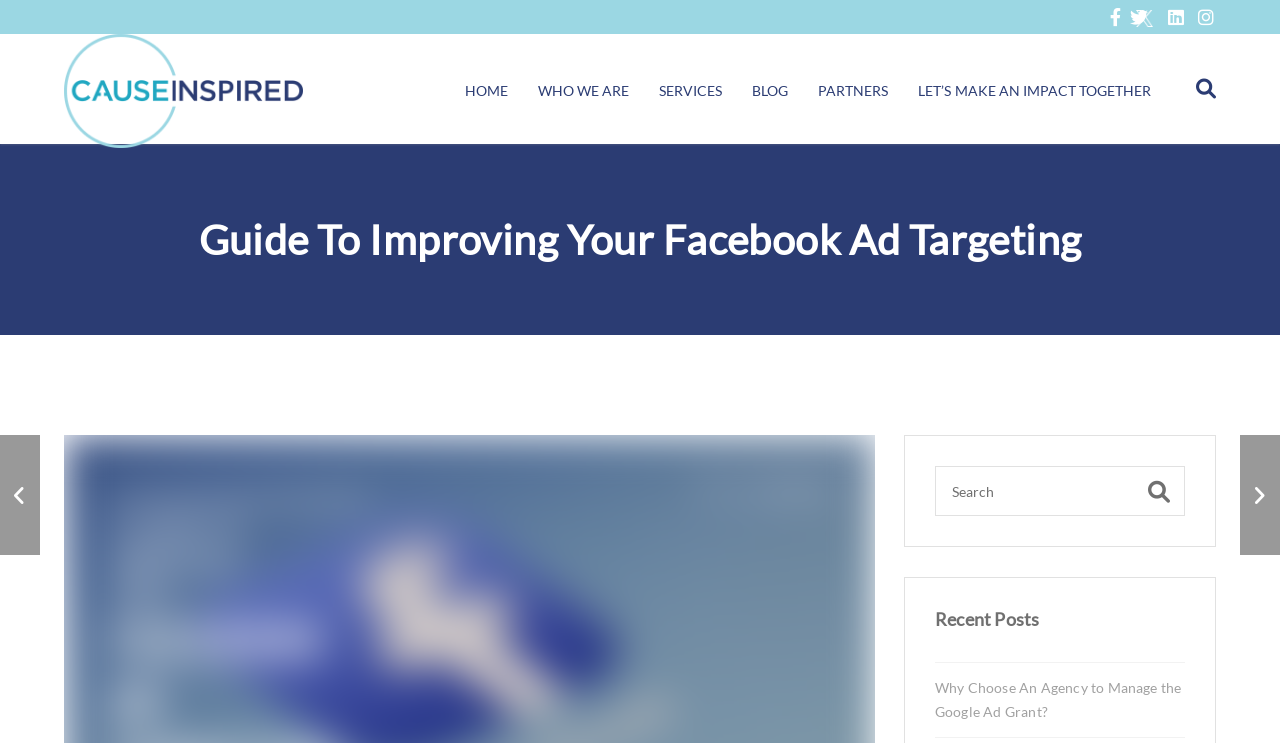Pinpoint the bounding box coordinates of the clickable area necessary to execute the following instruction: "Go to the HOME page". The coordinates should be given as four float numbers between 0 and 1, namely [left, top, right, bottom].

[0.352, 0.11, 0.409, 0.133]